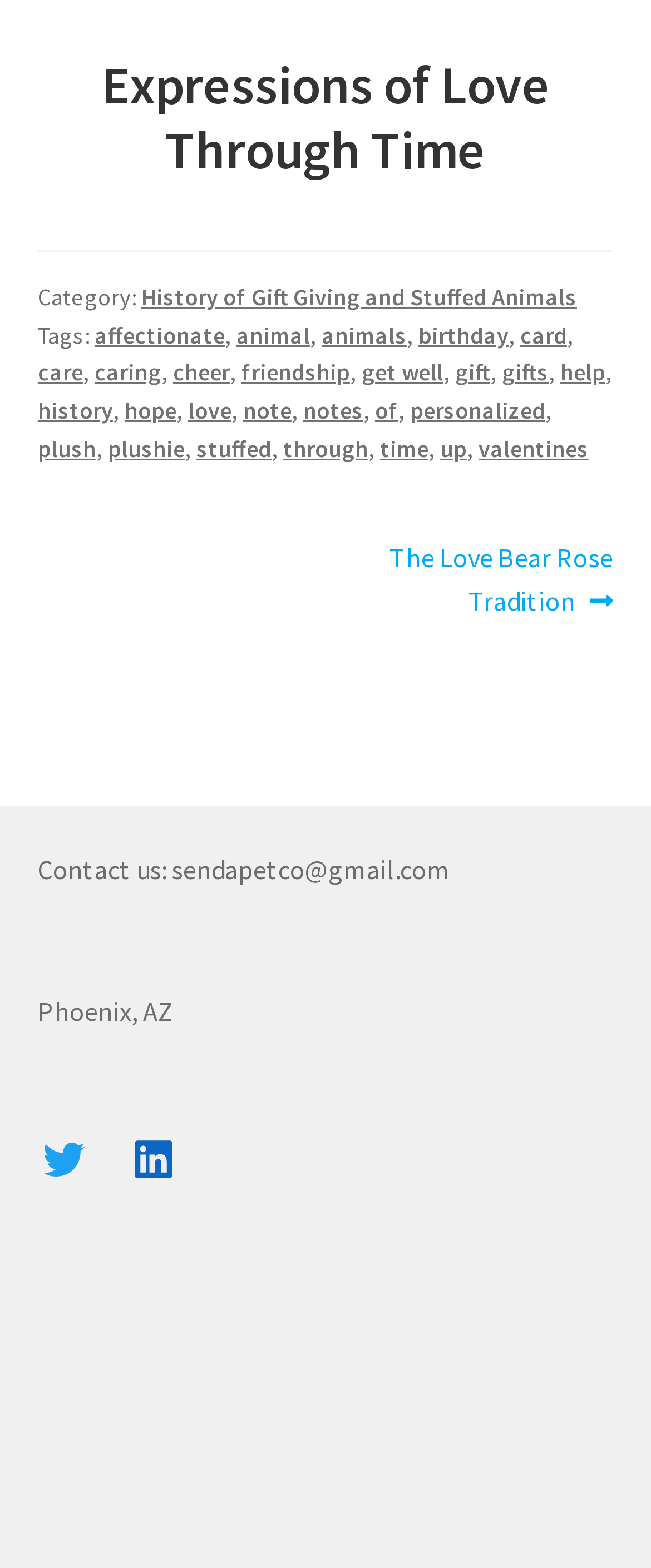What social media platforms are linked?
Analyze the image and deliver a detailed answer to the question.

The social media platforms linked can be found by looking at the links at the bottom of the page, which include 'Twitter' and 'LinkedIn'.